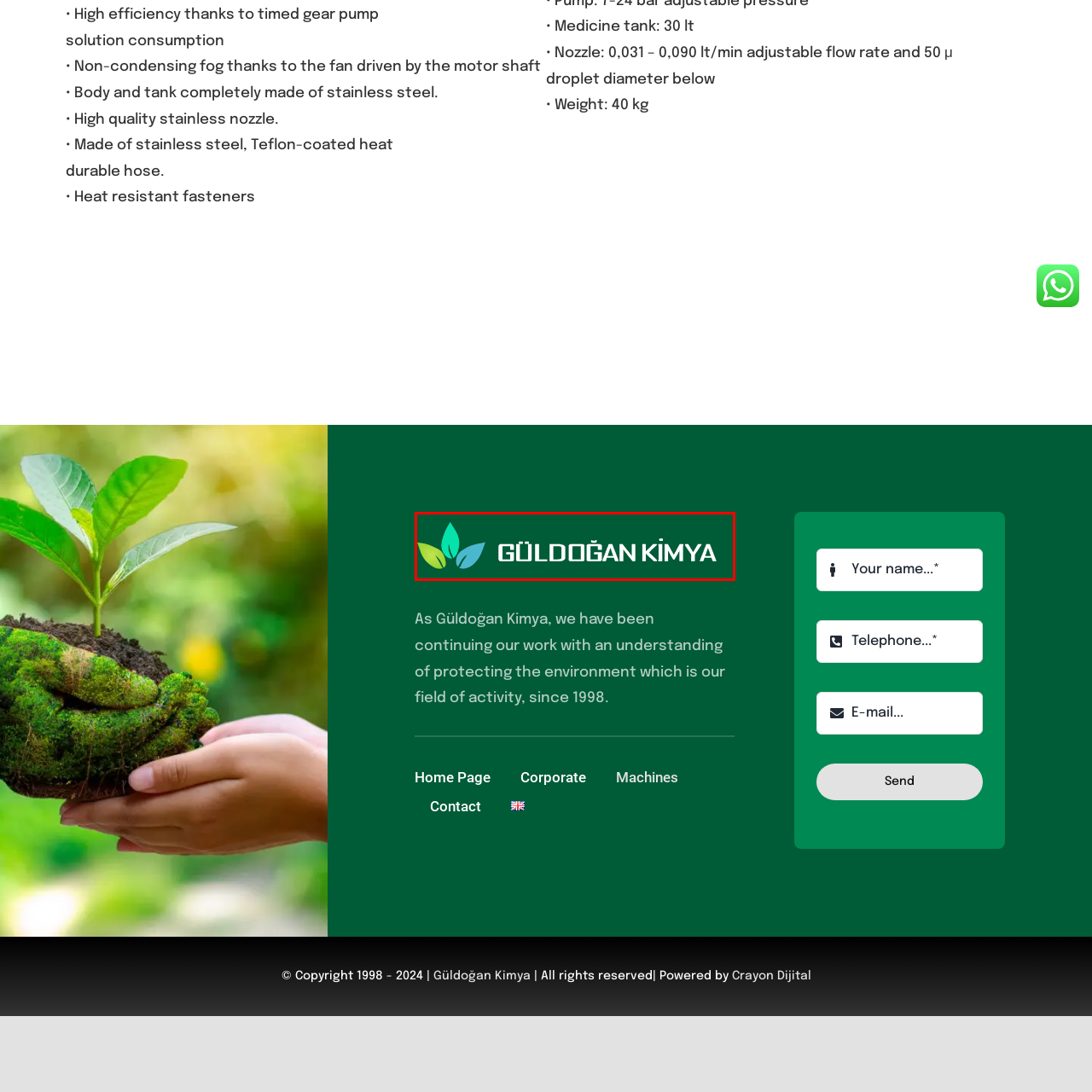What do the stylized green leaves symbolize?
Focus on the content inside the red bounding box and offer a detailed explanation.

The stylized green leaves incorporated in the logo symbolize sustainability and eco-friendliness, emphasizing the company's commitment to environmental protection and ecological responsibility.